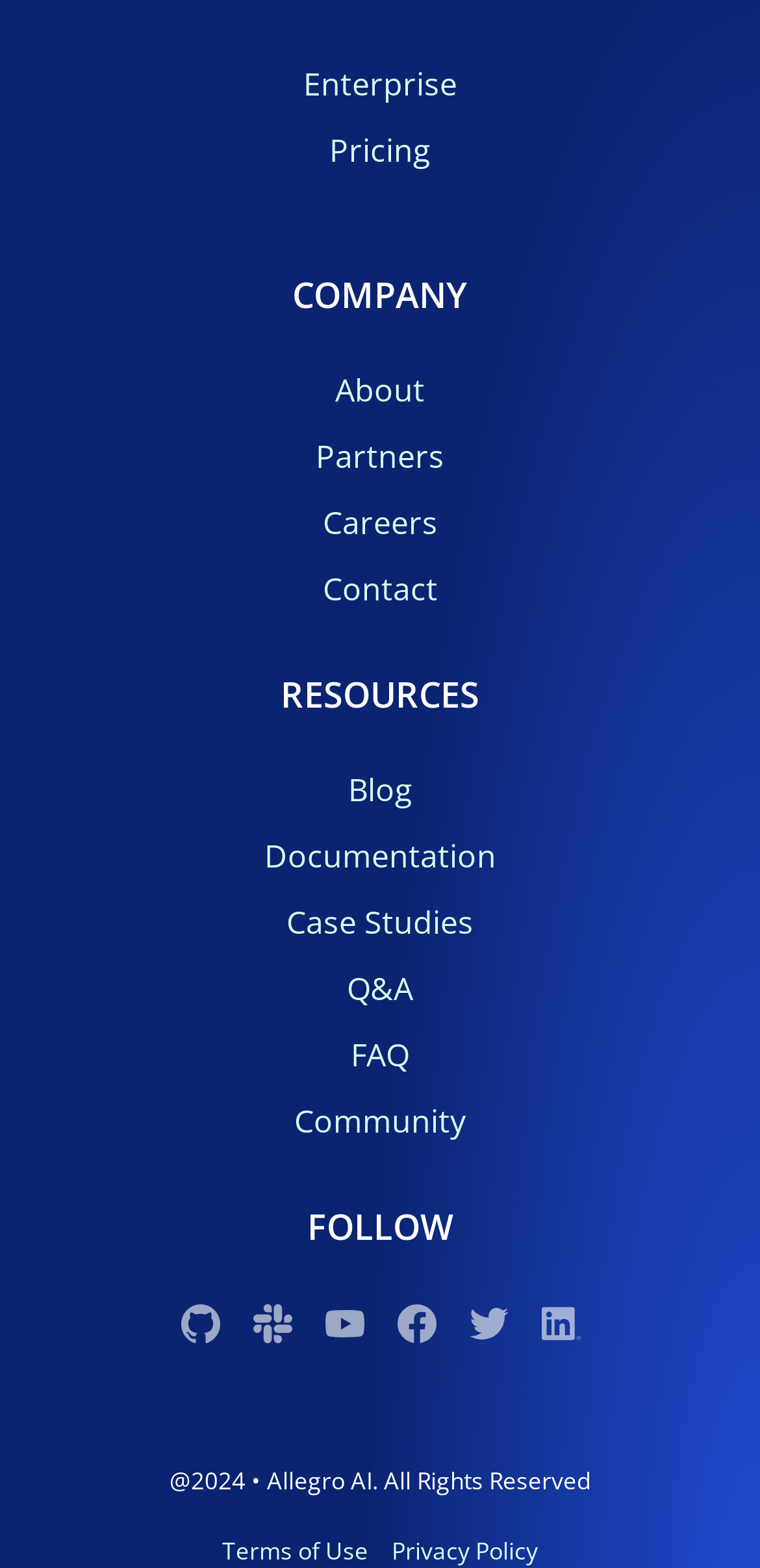Show the bounding box coordinates of the region that should be clicked to follow the instruction: "View Terms of Use."

[0.292, 0.979, 0.485, 1.0]